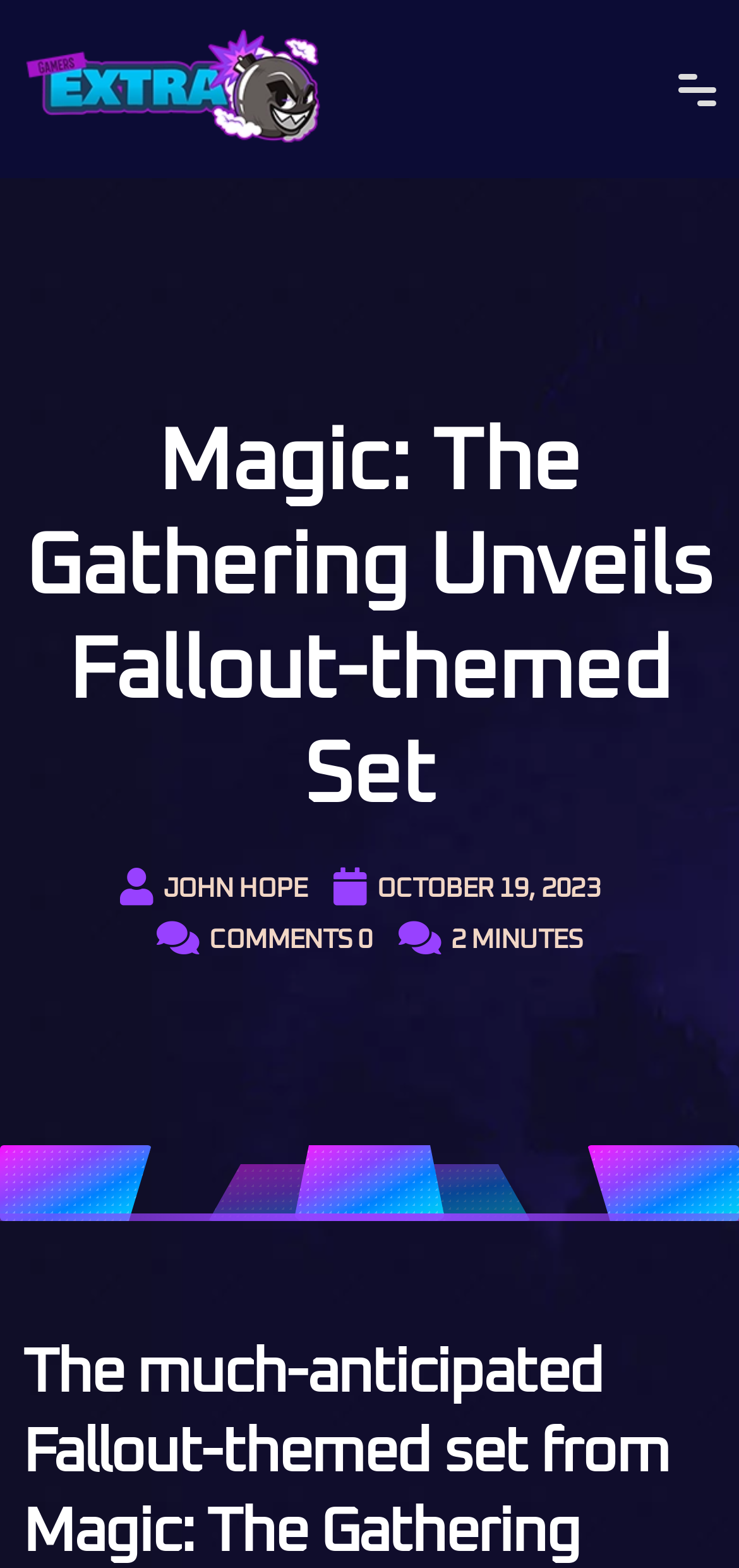What is the date of the article?
Identify the answer in the screenshot and reply with a single word or phrase.

OCTOBER 19, 2023